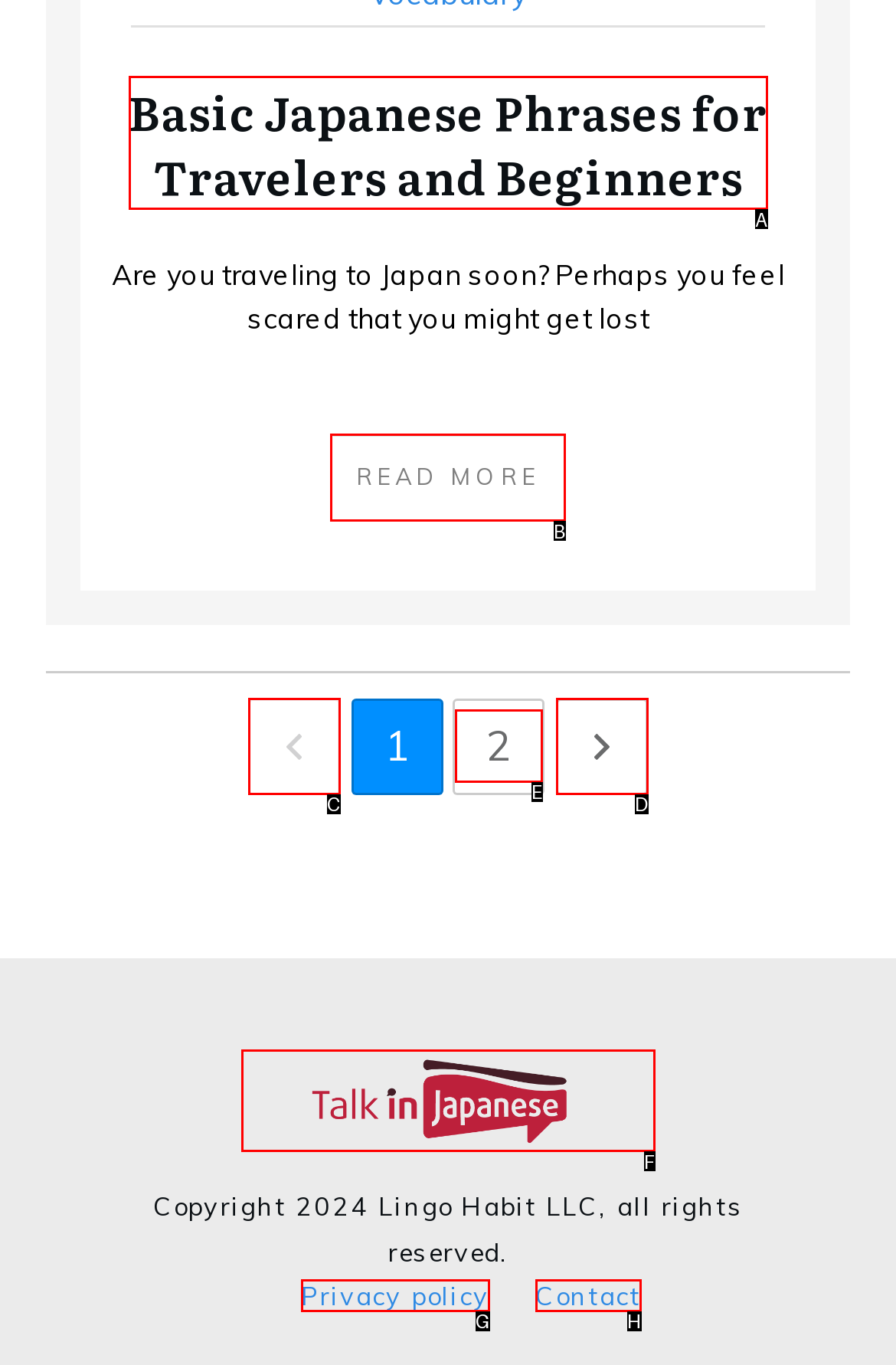For the task: Read more about traveling to Japan, identify the HTML element to click.
Provide the letter corresponding to the right choice from the given options.

B